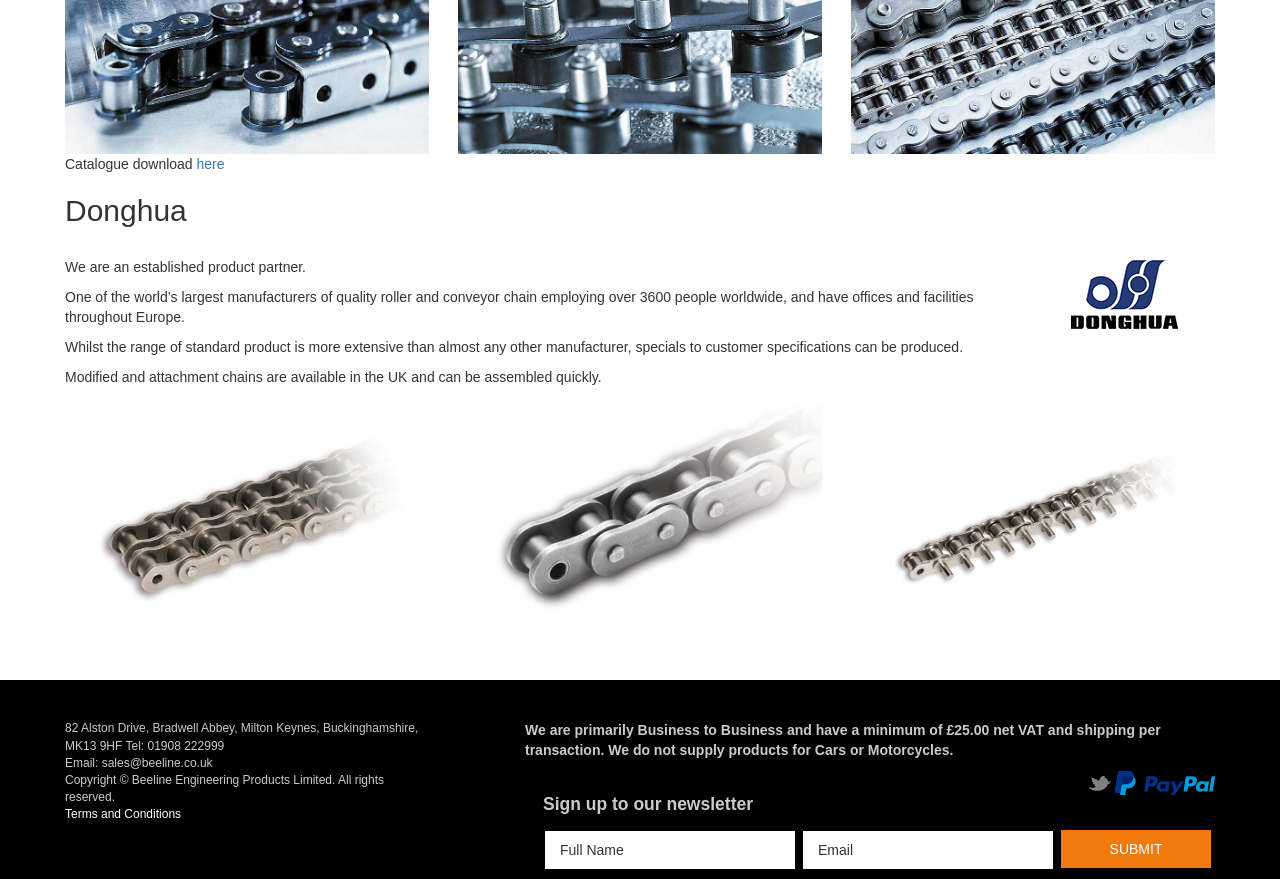Using the element description name="input_2" placeholder="Email", predict the bounding box coordinates for the UI element. Provide the coordinates in (top-left x, top-left y, bottom-right x, bottom-right y) format with values ranging from 0 to 1.

[0.627, 0.945, 0.823, 0.988]